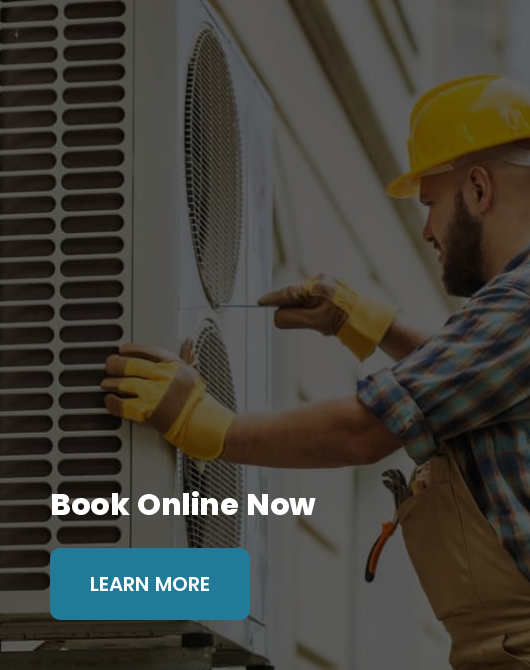Break down the image and provide a full description, noting any significant aspects.

The image showcases a professional HVAC technician skillfully installing an air conditioning unit, emphasizing the importance of expert installation for optimal performance. The technician, wearing a bright yellow hard hat and gloves, is actively engaged in the process, highlighting professionalism and safety in the work environment. A clear call-to-action button reads "Book Online Now," encouraging viewers to schedule their services easily. Additionally, a secondary link invites them to "LEARN MORE," suggesting further information is readily available for those interested in air conditioning installation services. This visual effectively communicates the service's accessibility and professionalism, particularly aimed at potential customers in Charlotte County, FL.